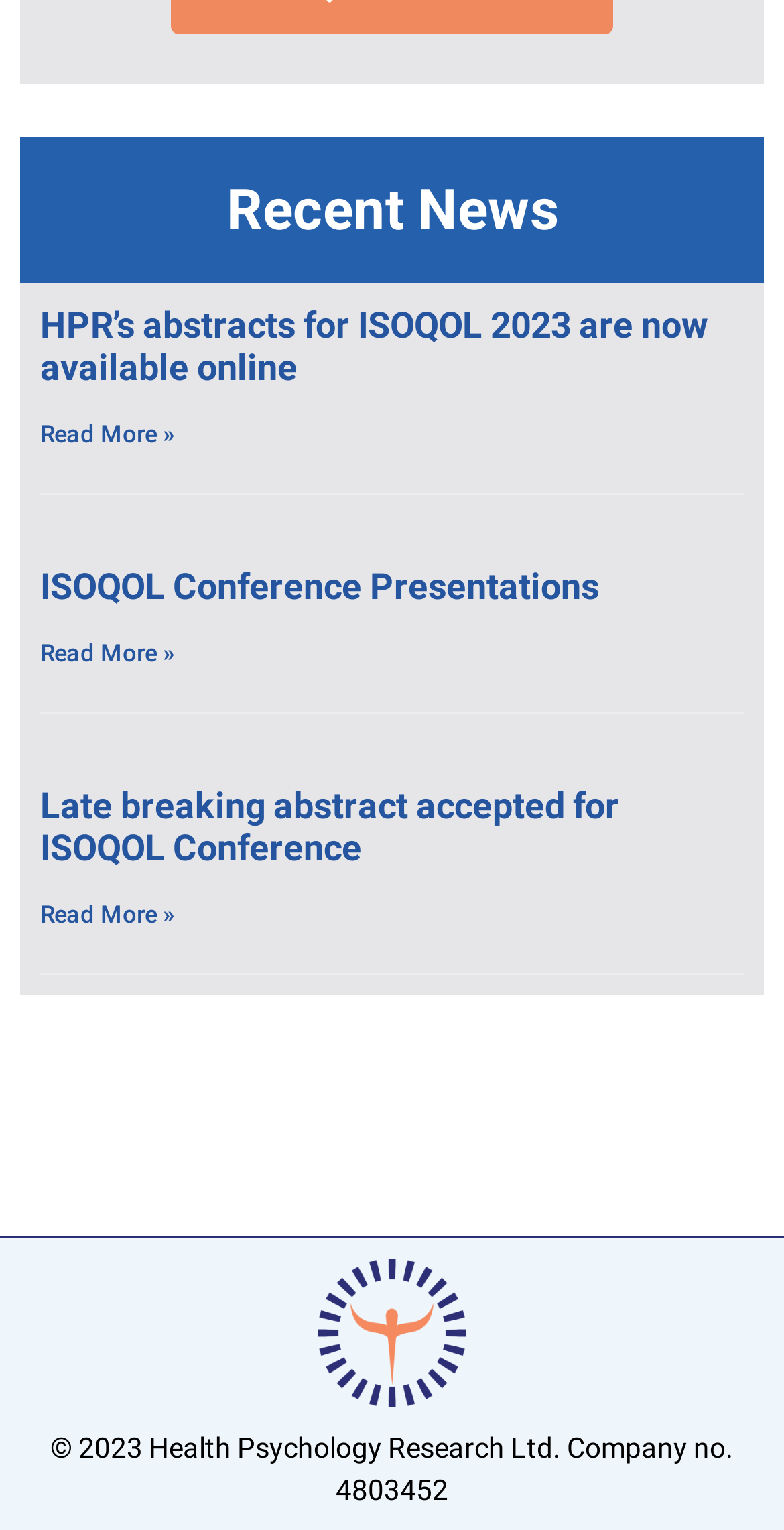Provide the bounding box coordinates of the UI element this sentence describes: "ISOQOL Conference Presentations".

[0.051, 0.369, 0.764, 0.397]